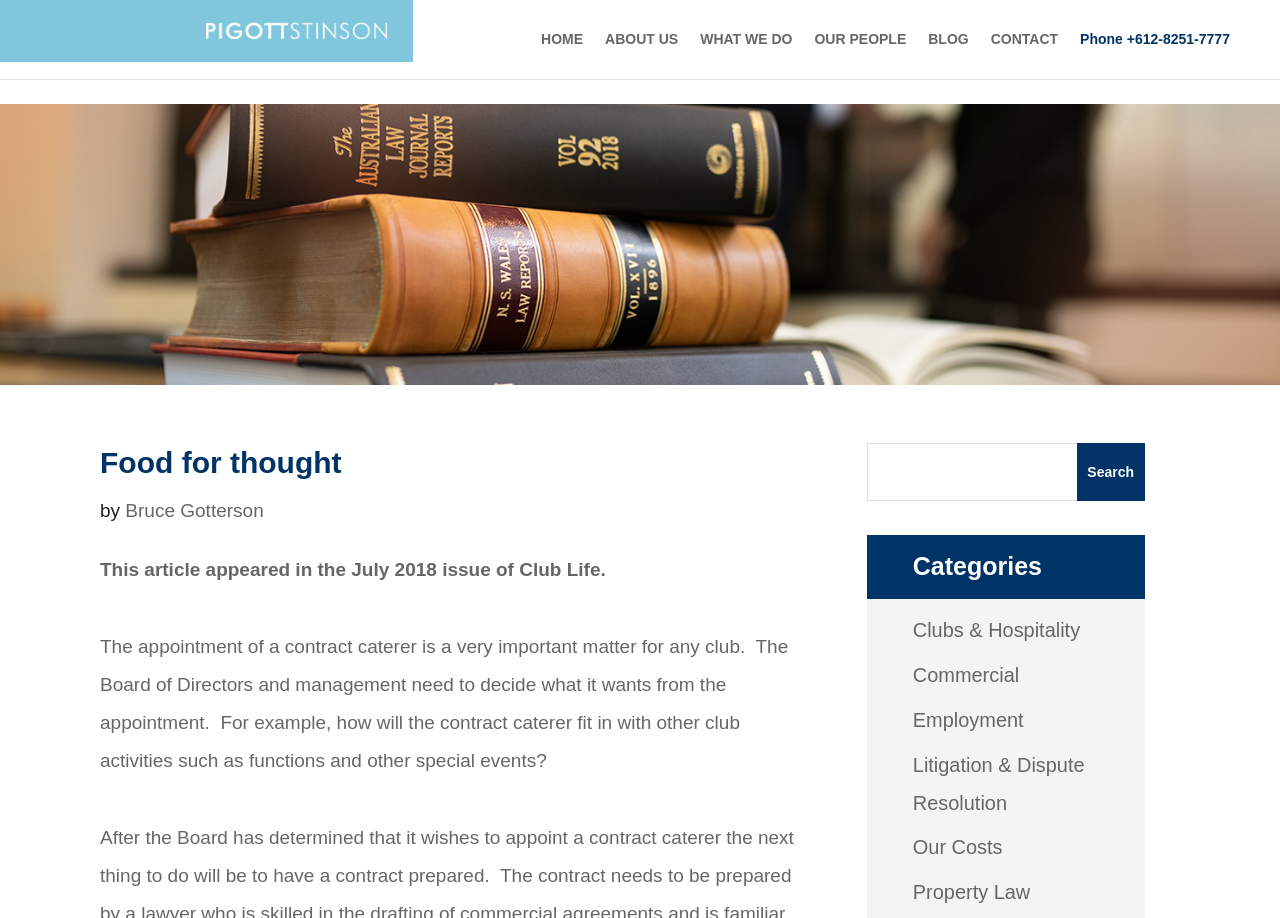Identify and extract the main heading of the webpage.

Food for thought